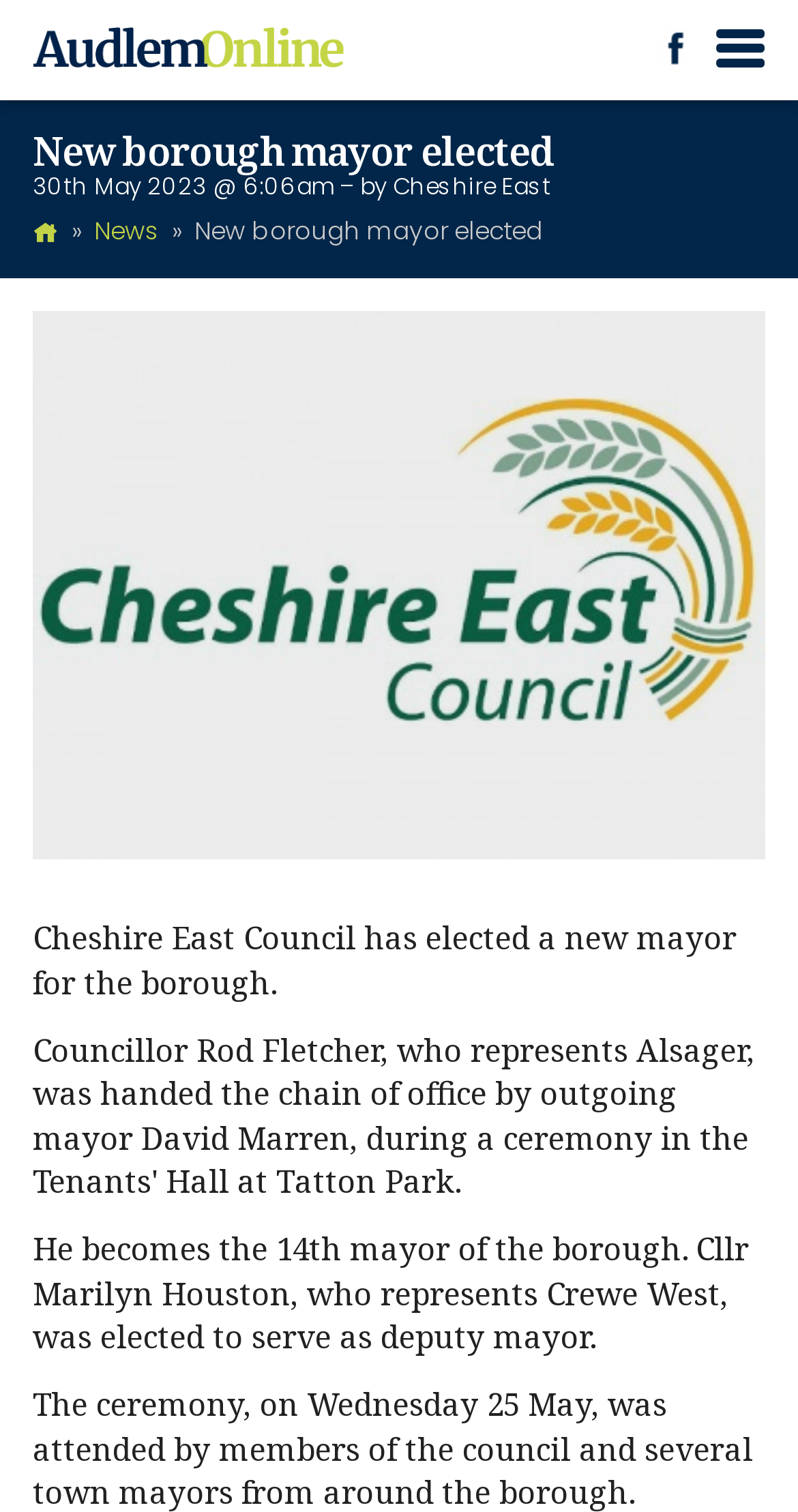What is the number of the mayor of the borough?
Please use the image to provide a one-word or short phrase answer.

14th